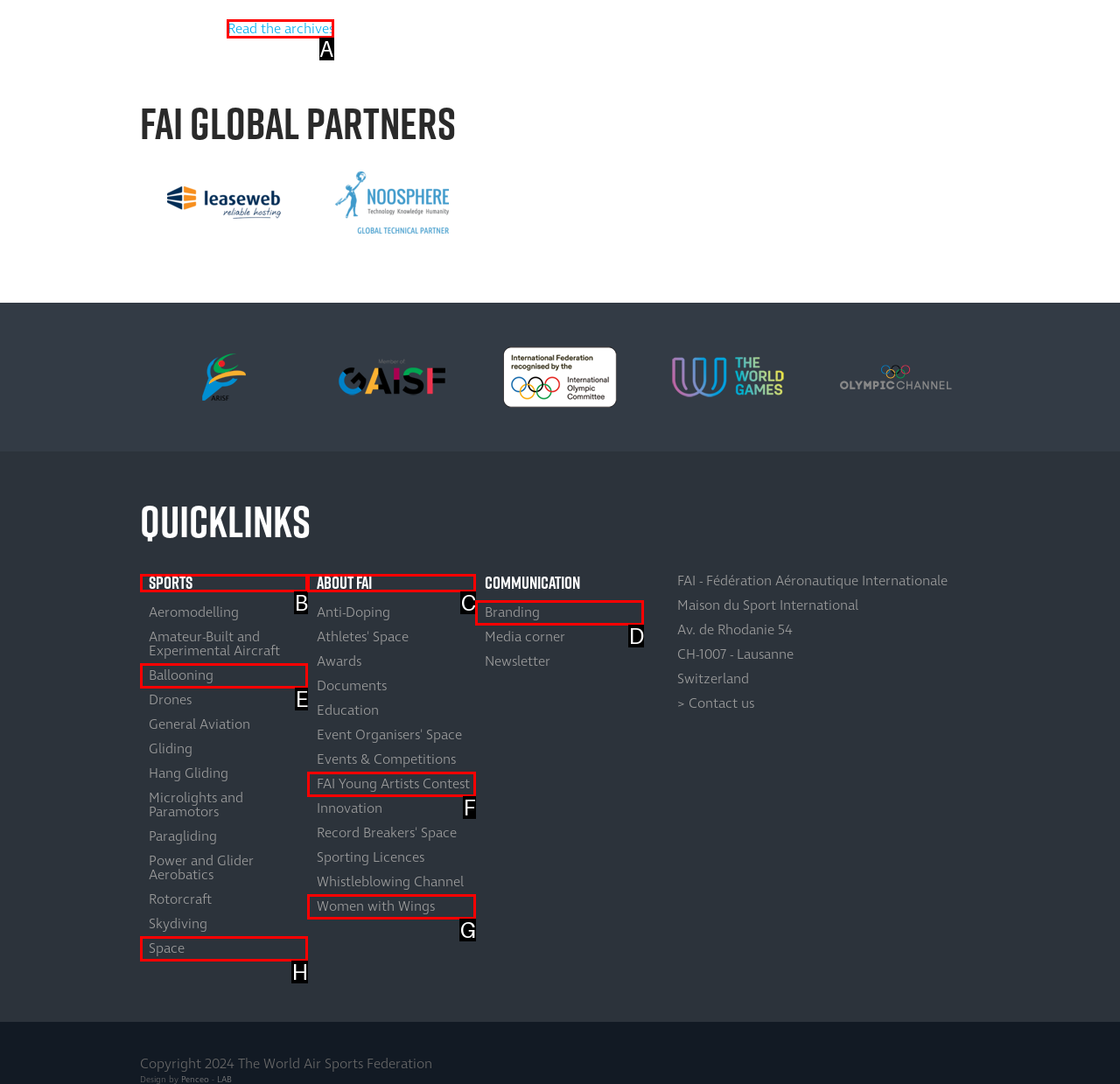Please identify the correct UI element to click for the task: Click on the 'Read the archives' link Respond with the letter of the appropriate option.

A